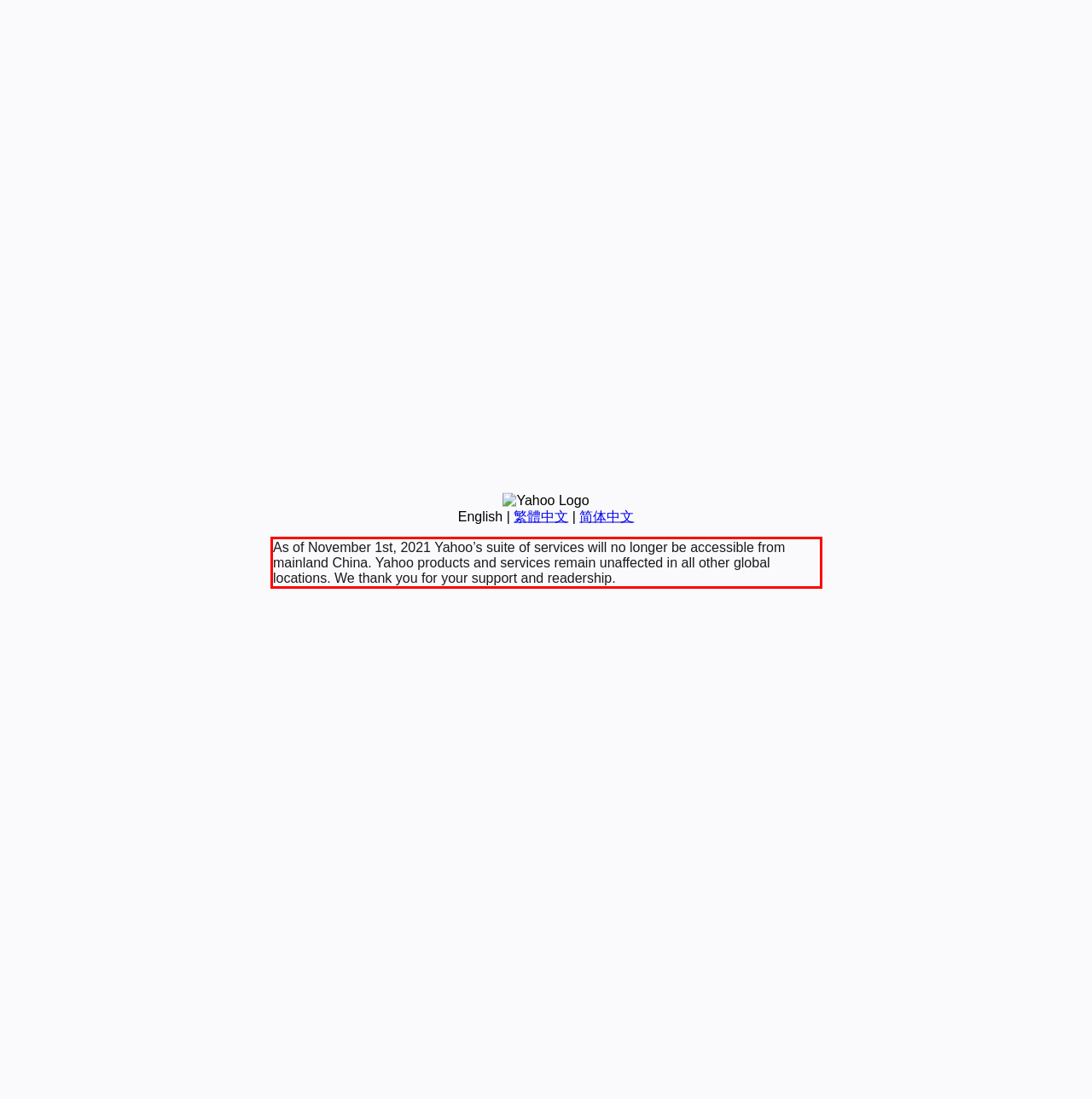Please perform OCR on the text content within the red bounding box that is highlighted in the provided webpage screenshot.

As of November 1st, 2021 Yahoo’s suite of services will no longer be accessible from mainland China. Yahoo products and services remain unaffected in all other global locations. We thank you for your support and readership.